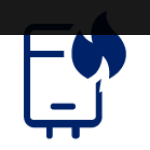What is the benefit of annual servicing options?
From the image, respond using a single word or phrase.

Improved performance and cost savings